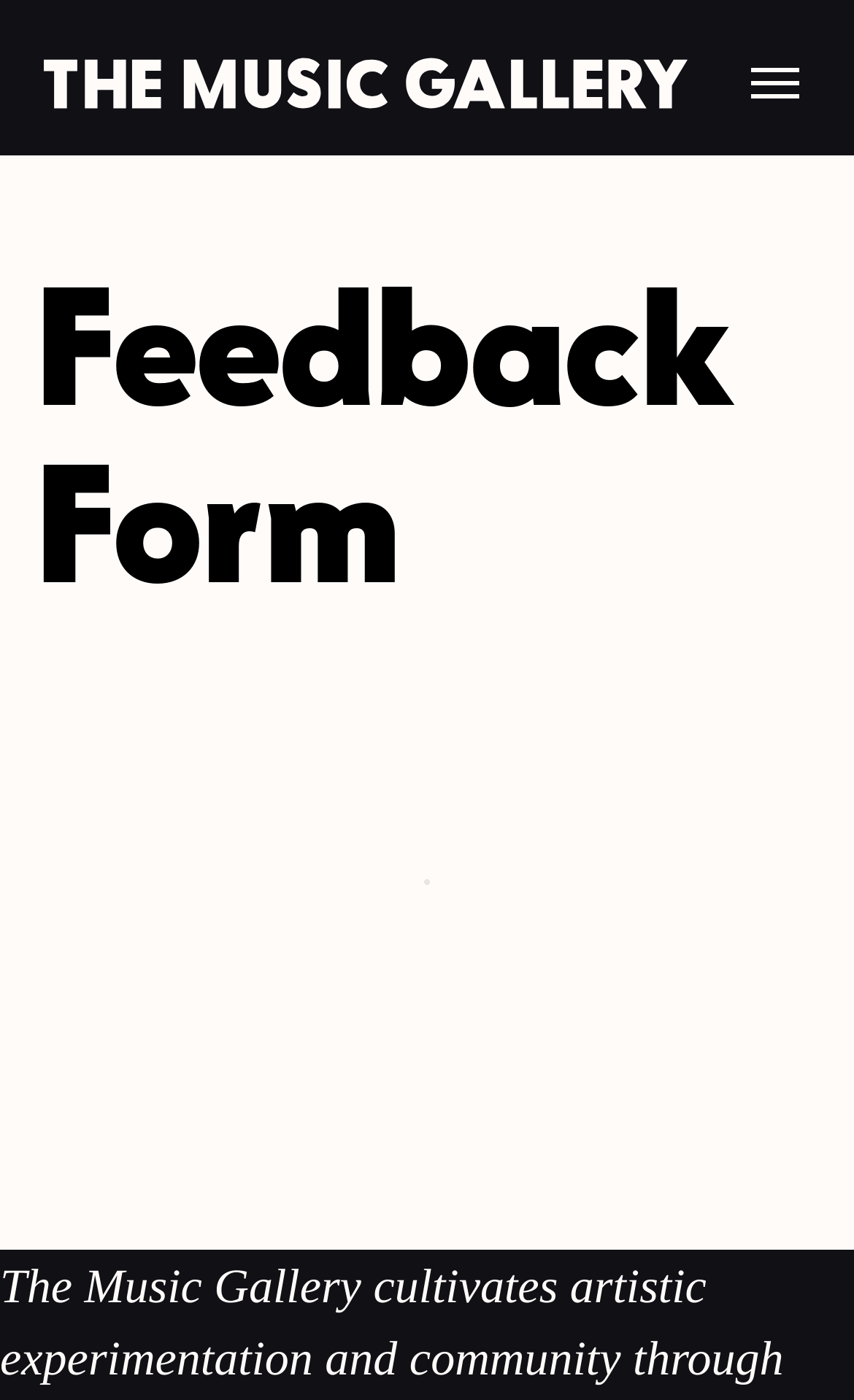What is the position of the button in the webpage?
Please respond to the question with a detailed and well-explained answer.

The position of the button can be determined by looking at its bounding box coordinates, which are [0.867, 0.041, 0.949, 0.078]. These coordinates indicate that the button is located in the top-right corner of the webpage.